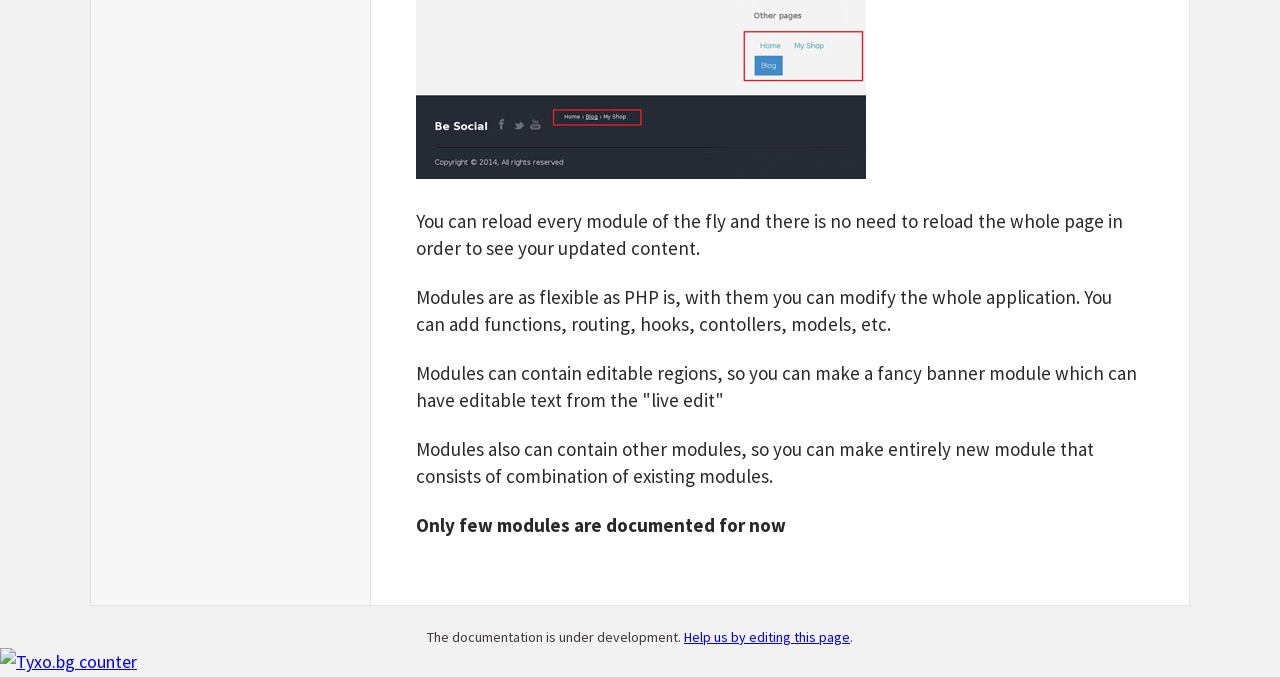Extract the bounding box for the UI element that matches this description: "parent_node: Guides title="Tyxo.bg counter"".

[0.0, 0.961, 0.107, 0.995]